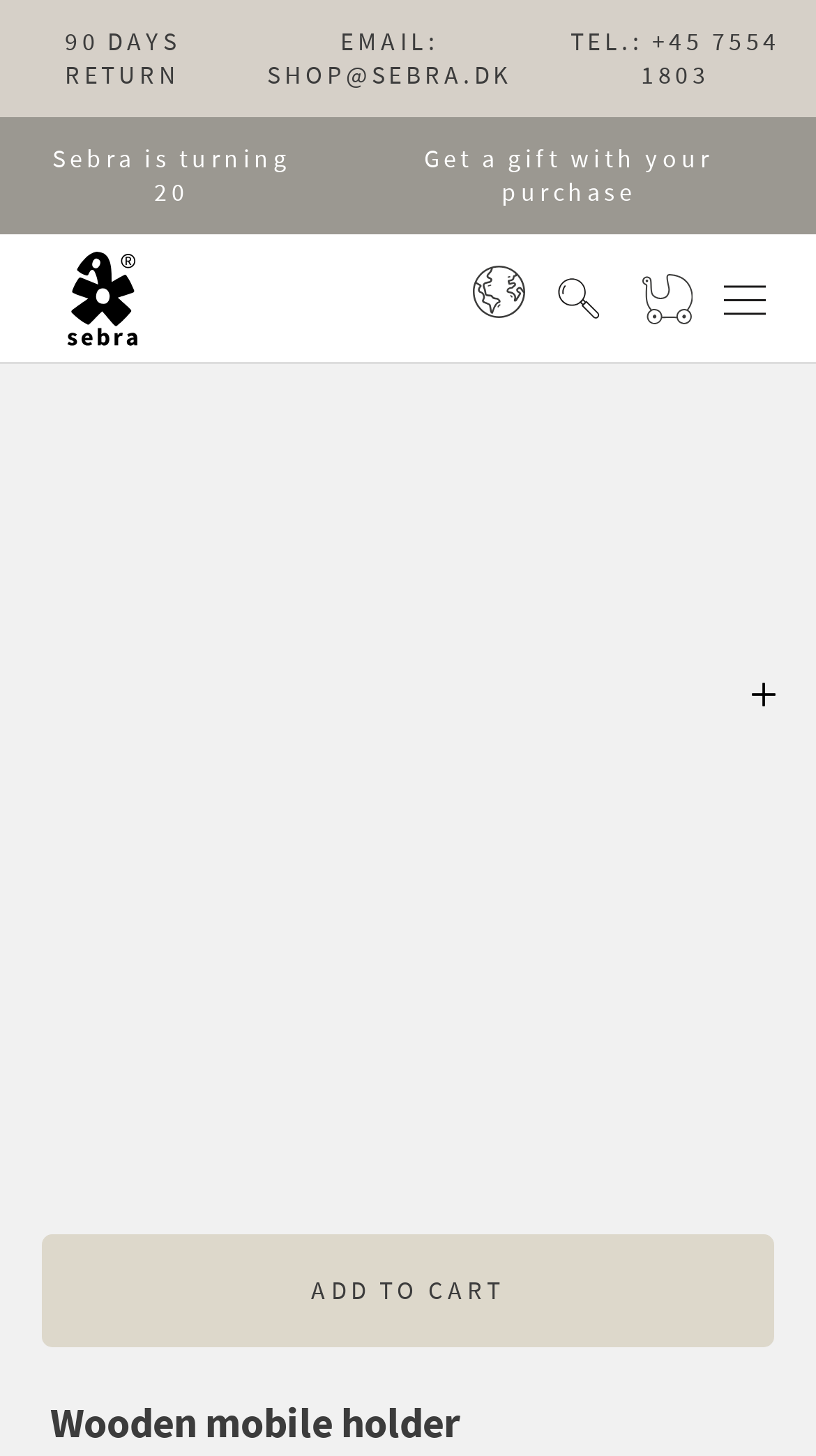Locate and generate the text content of the webpage's heading.

Wooden mobile holder